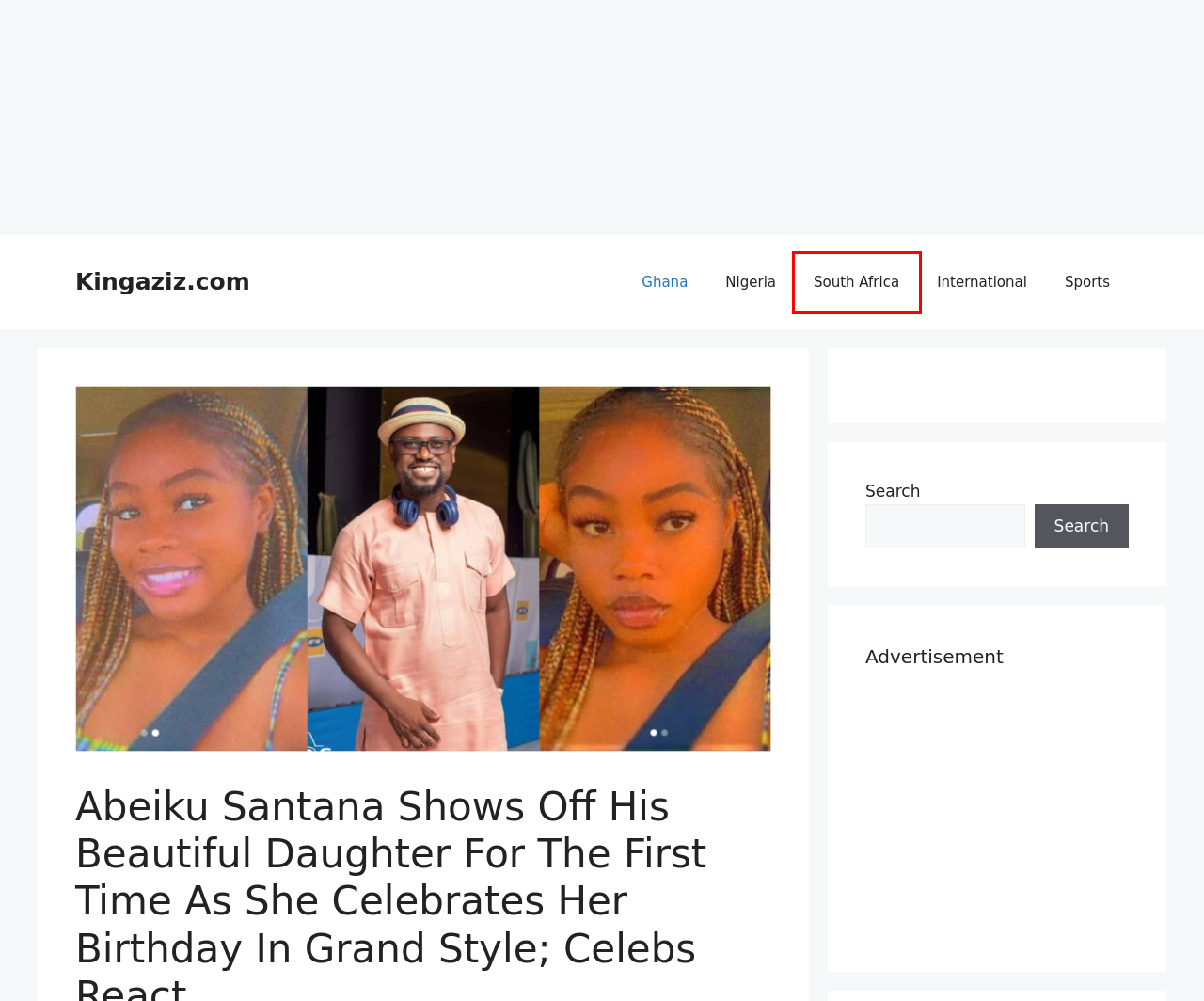Review the screenshot of a webpage that includes a red bounding box. Choose the most suitable webpage description that matches the new webpage after clicking the element within the red bounding box. Here are the candidates:
A. Netizens Drag BBNaija’s Ilebaye Over Her Recent Outfit In New Photos
B. Ghana Latest News - Check Out What Is Trending In Ghana
C. Sports Latest News - Check Out What Is Trending In Sports
D. Ghana Deputy Finance Minister, John Kumah Is Dead - Kingaziz.com
E. Kingaziz | Latest Entertainment News and Lifestyle Website
F. Nigeria Latest News - Check Out What Is Trending In Nigeria
G. South Africa Latest News - Check Out What Is Trending In South Africa
H. International Latest News - Check Out What Is Trending In International

G